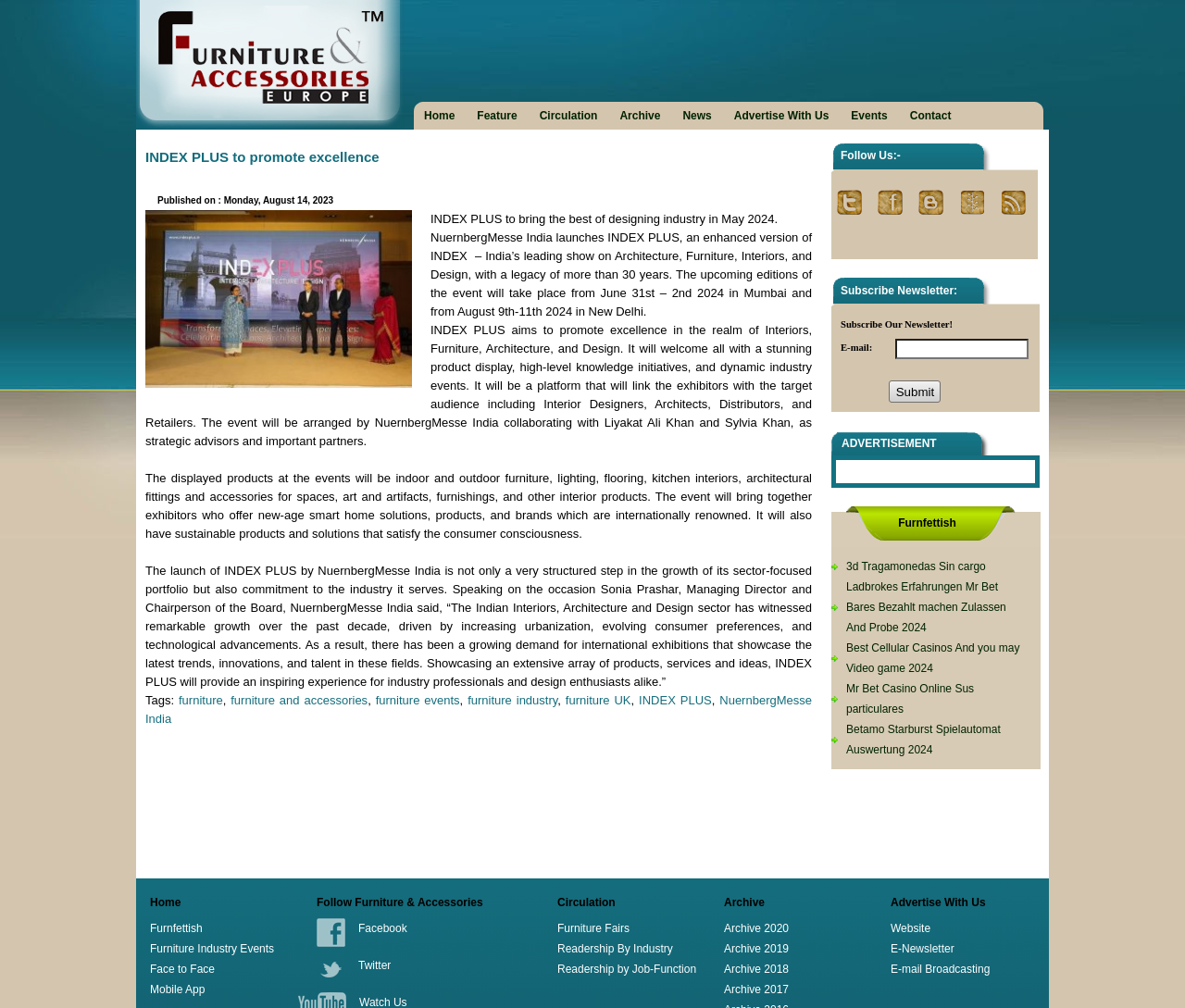Determine the bounding box coordinates for the area you should click to complete the following instruction: "Read more about INDEX PLUS".

[0.363, 0.21, 0.656, 0.224]